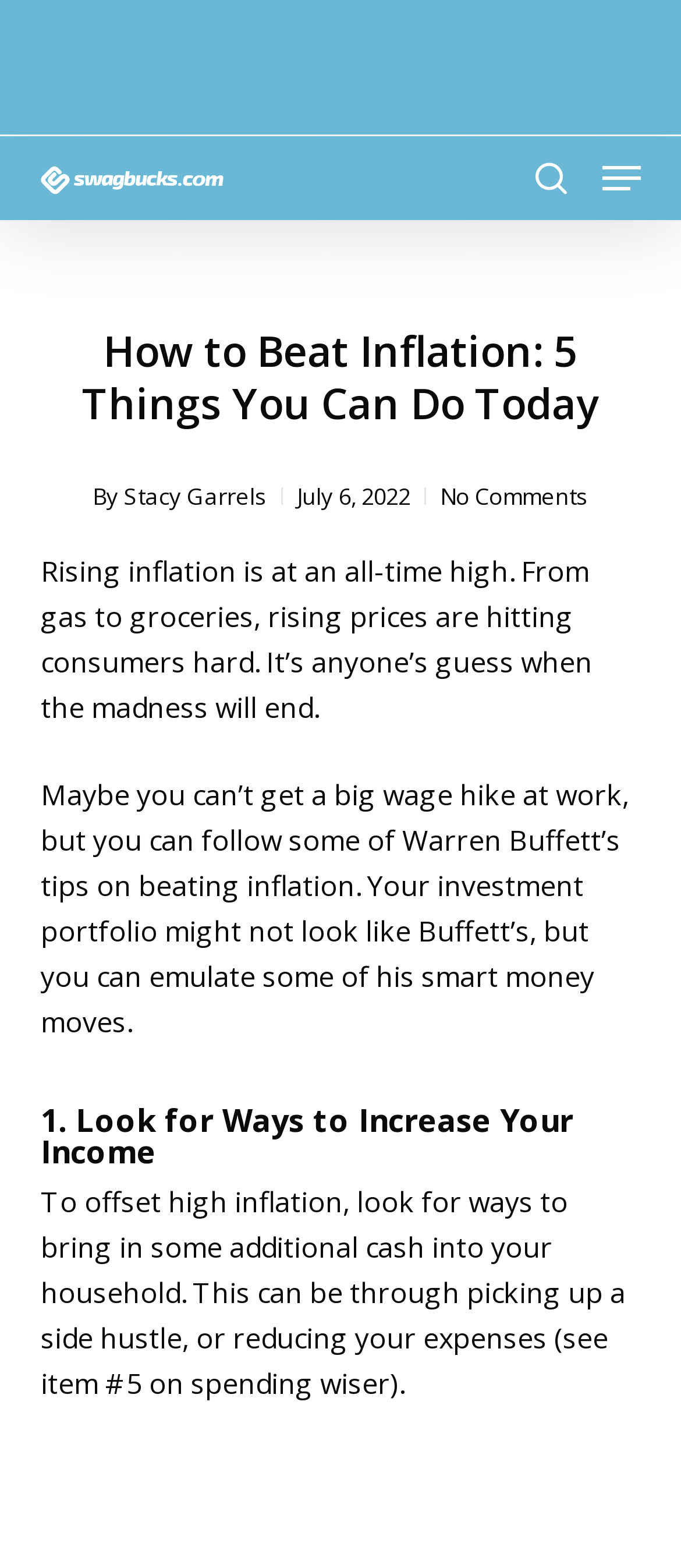Please respond to the question with a concise word or phrase:
What is mentioned as a way to increase income?

Picking up a side hustle